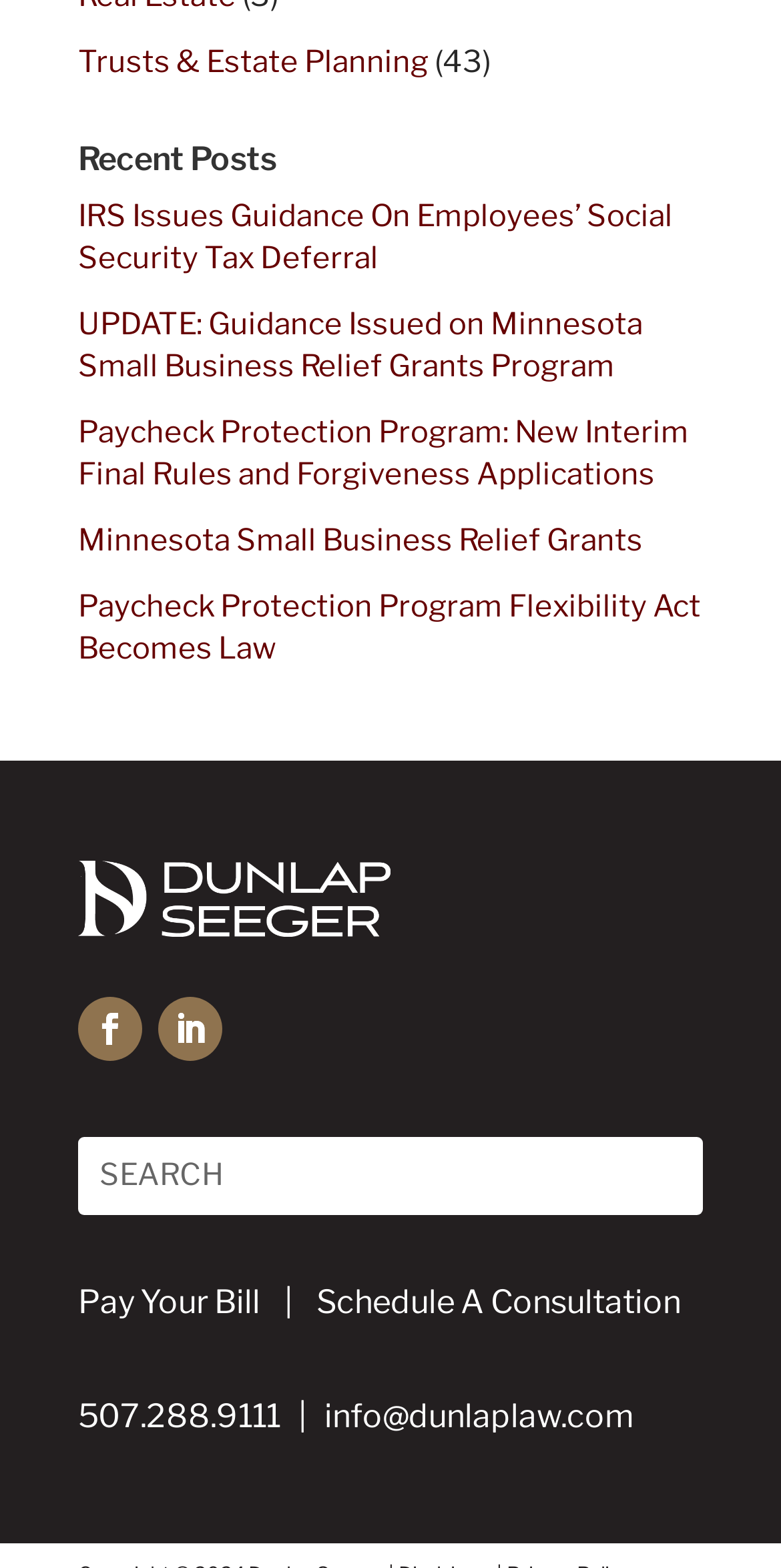Please find the bounding box coordinates of the element's region to be clicked to carry out this instruction: "View FAQ".

None